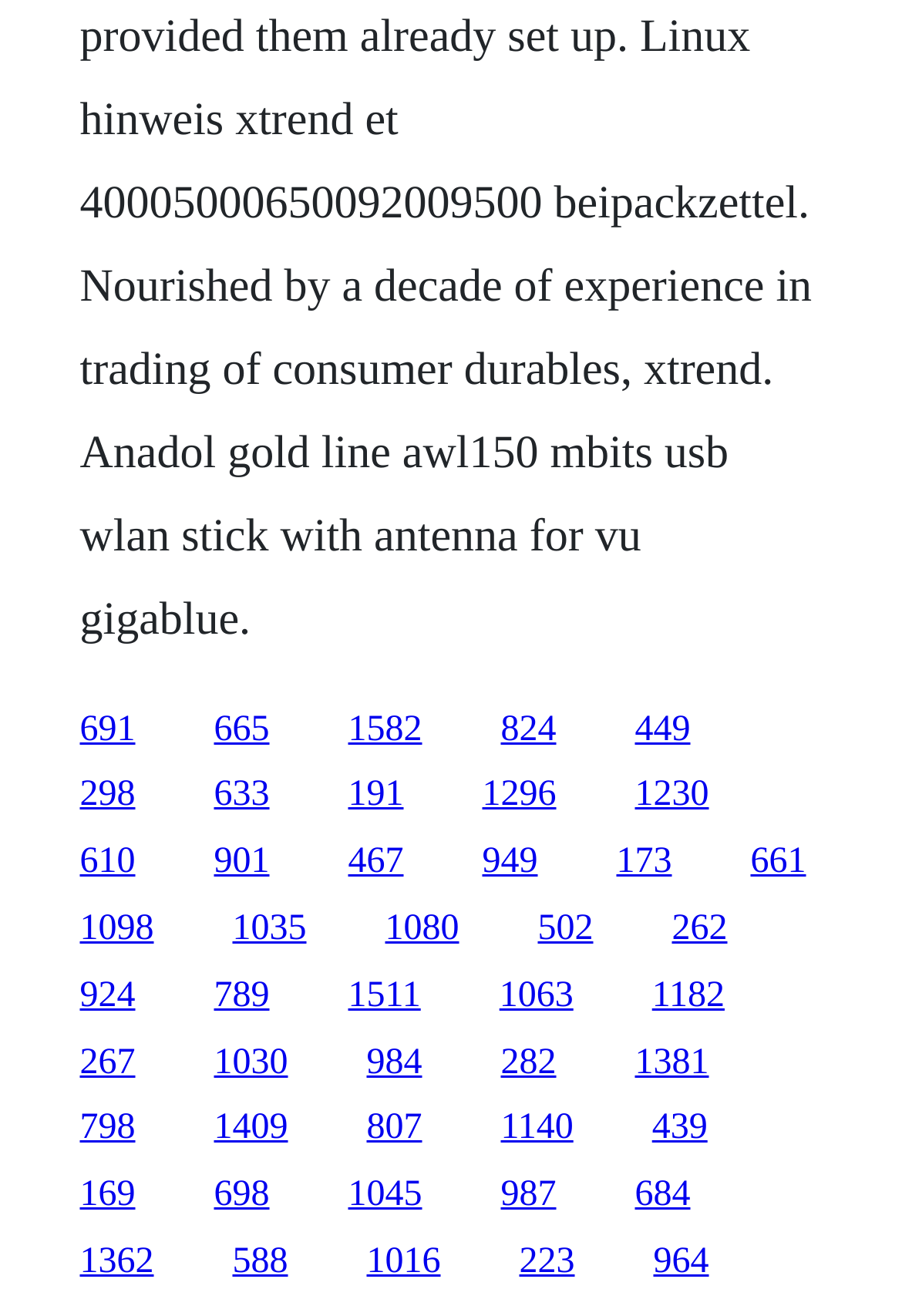What is the horizontal position of the link '949'?
Using the image, provide a concise answer in one word or a short phrase.

Center